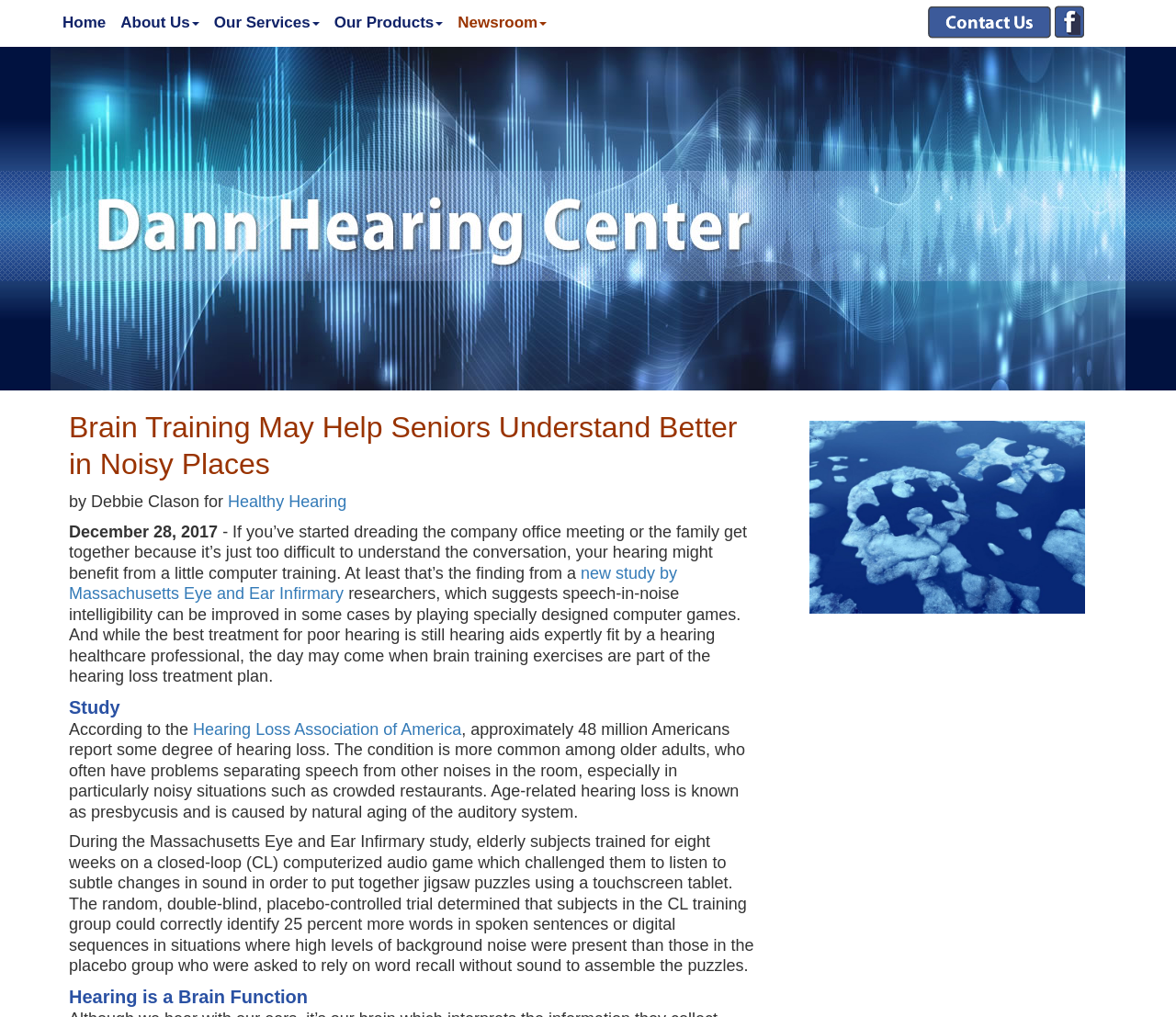Identify and provide the text of the main header on the webpage.

Brain Training May Help Seniors Understand Better in Noisy Places